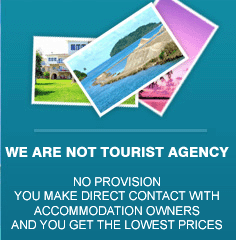Offer a thorough description of the image.

The image features a promotional message regarding accommodation services in Vodice, Croatia. It prominently displays the text "WE ARE NOT A TOURIST AGENCY" at the top, emphasizing a direct approach to booking accommodations. Below this statement, two key points are outlined: "NO PROVISION" and "YOU MAKE DIRECT CONTACT WITH ACCOMMODATION OWNERS AND YOU GET THE LOWEST PRICES." The backdrop includes several colorful photos positioned in a slightly overlapping manner, showcasing serene coastal landscapes and inviting properties. This visual arrangement conveys a sense of connection and accessibility to local accommodations, encouraging potential visitors to directly engage with property owners for their stay in Vodice.